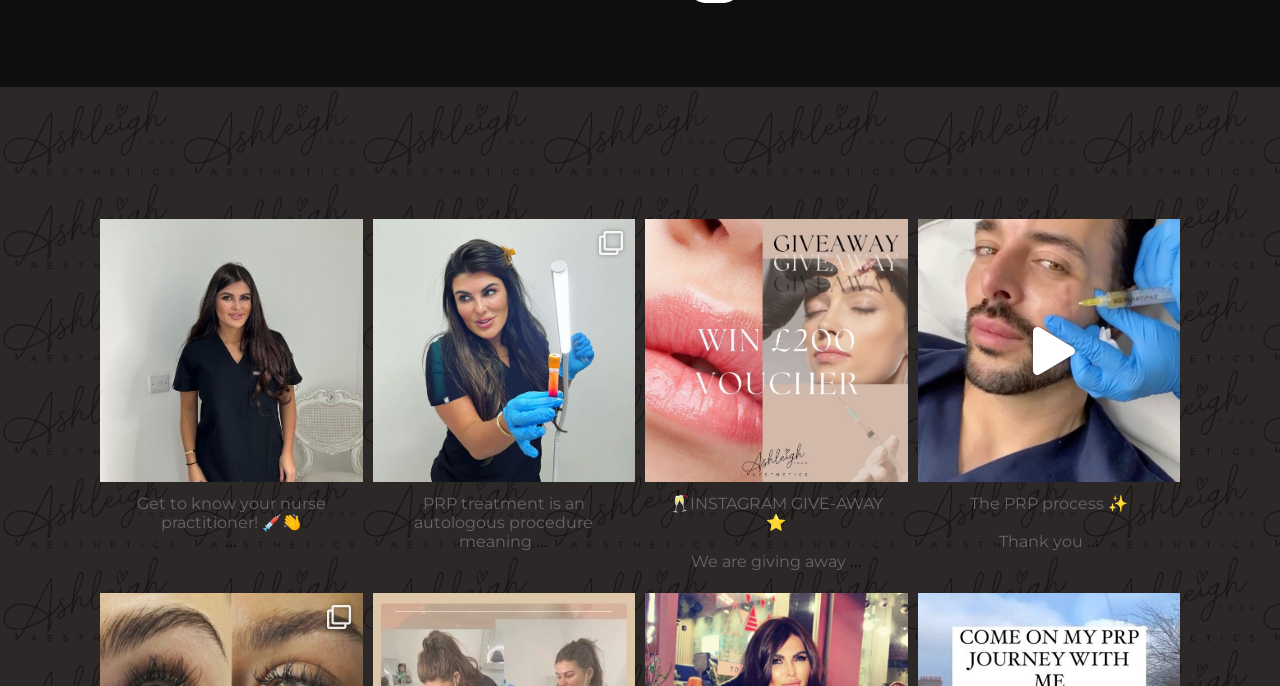Locate the bounding box coordinates of the clickable part needed for the task: "View profile".

[0.116, 0.322, 0.241, 0.359]